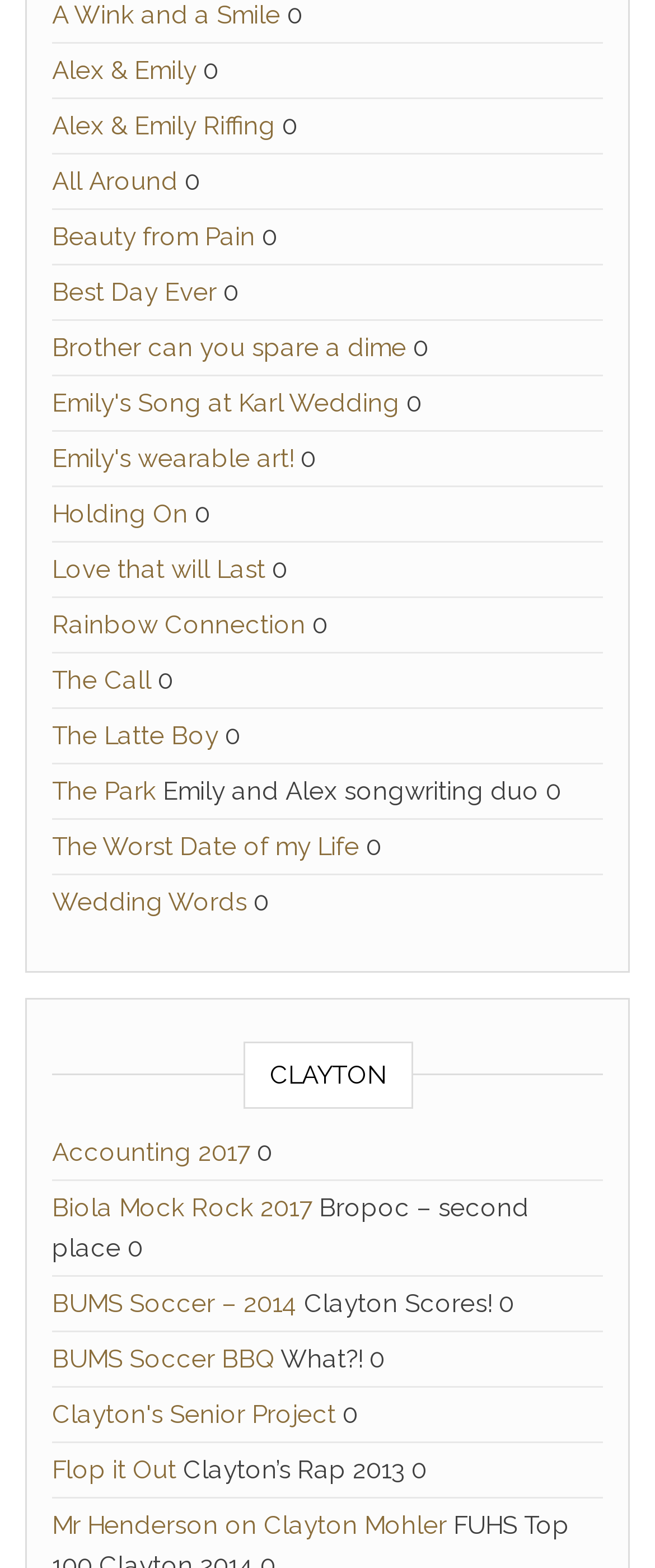Give a concise answer using only one word or phrase for this question:
How many links are on the webpage?

24